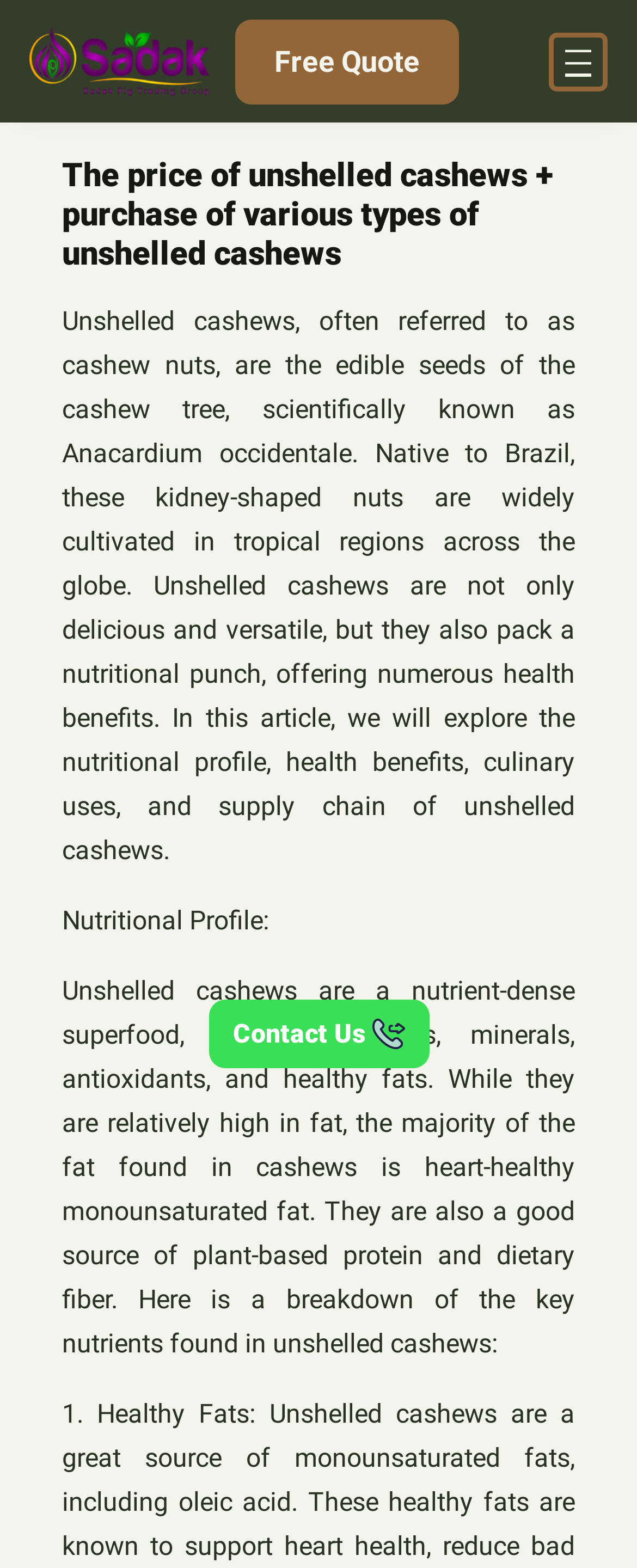Identify the main heading from the webpage and provide its text content.

The price of unshelled cashews + purchase of various types of unshelled cashews